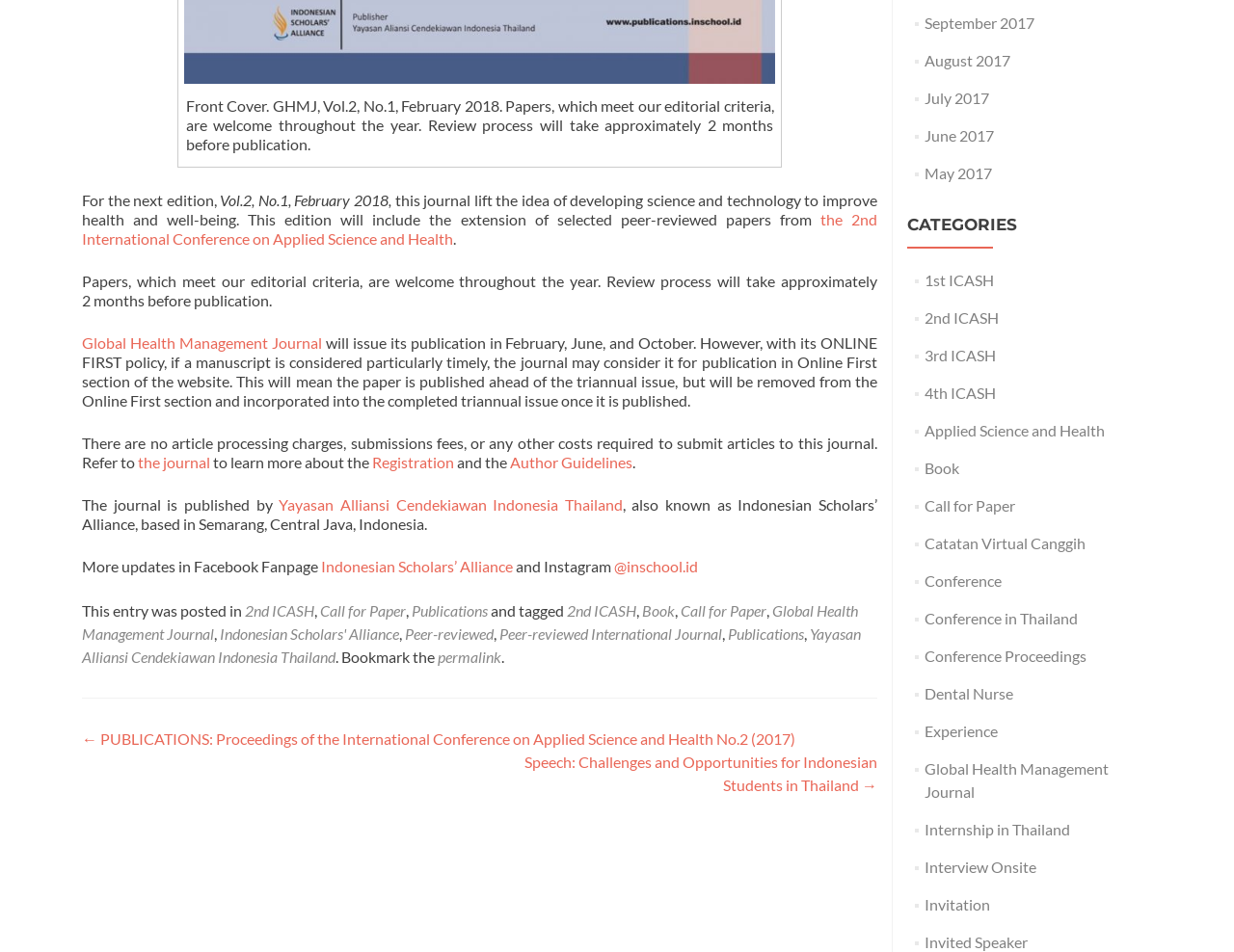Kindly respond to the following question with a single word or a brief phrase: 
What is the name of the conference mentioned in the text?

2nd International Conference on Applied Science and Health